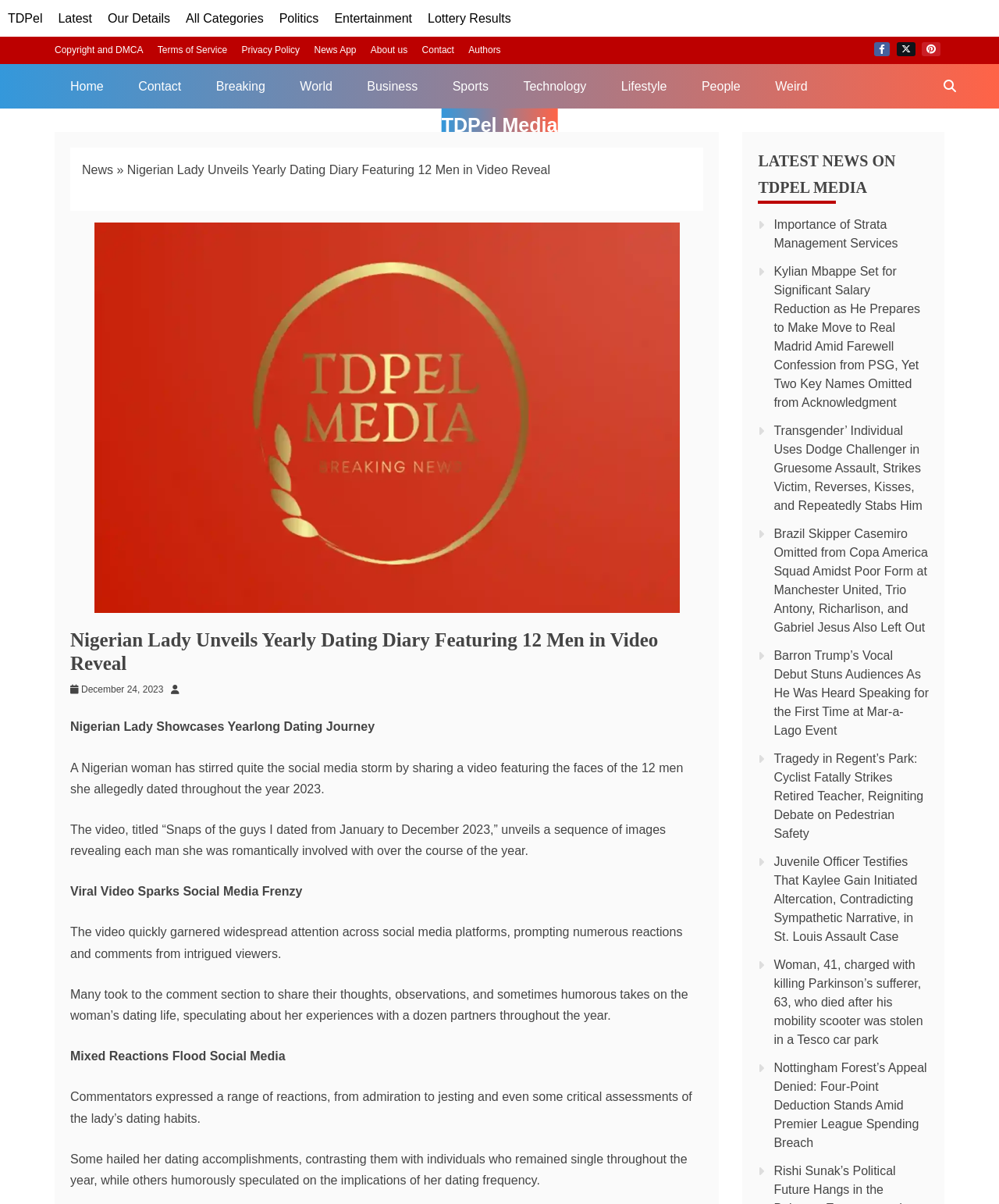Find and provide the bounding box coordinates for the UI element described here: "About us". The coordinates should be given as four float numbers between 0 and 1: [left, top, right, bottom].

[0.371, 0.037, 0.408, 0.046]